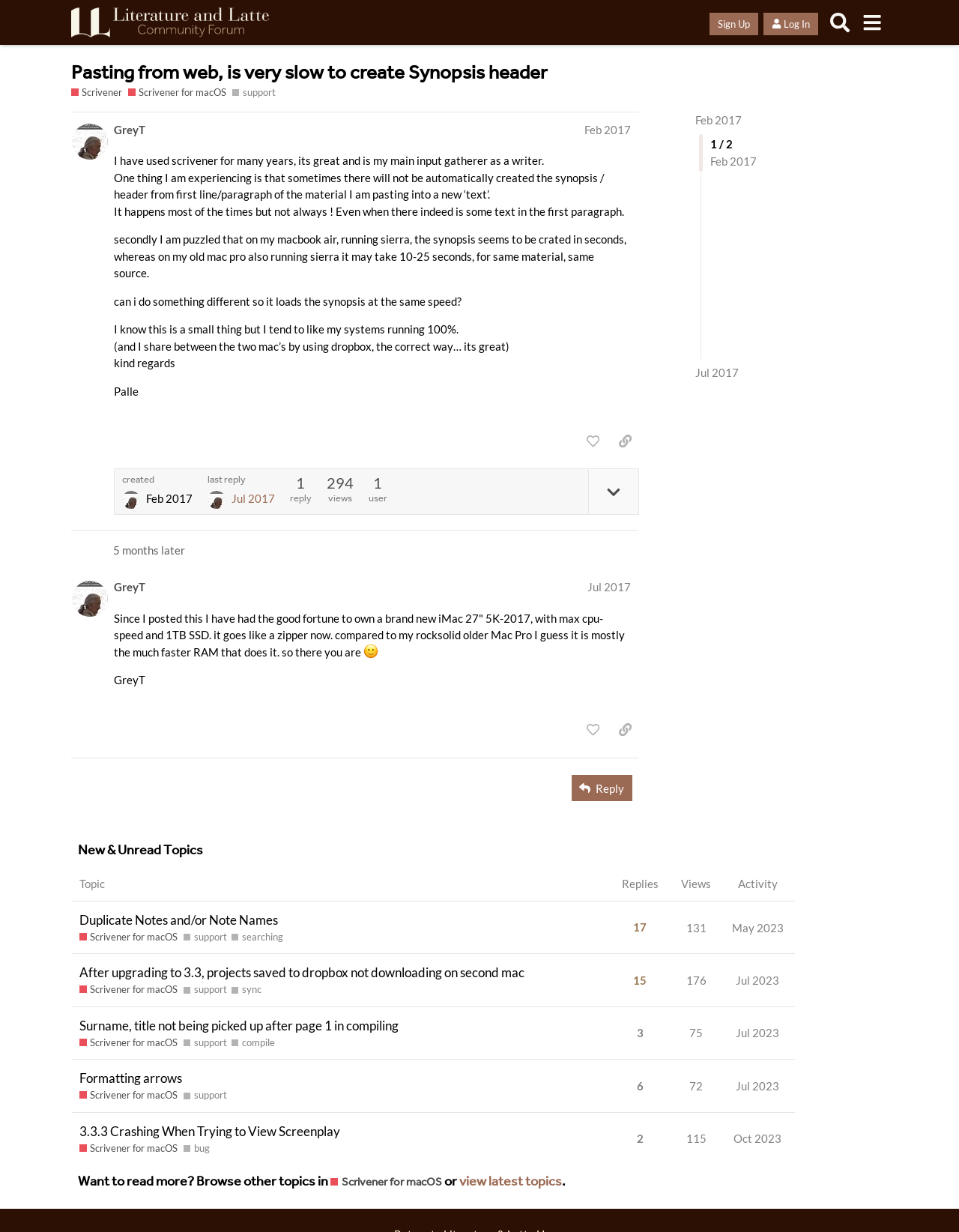Determine the main text heading of the webpage and provide its content.

Pasting from web, is very slow to create Synopsis header